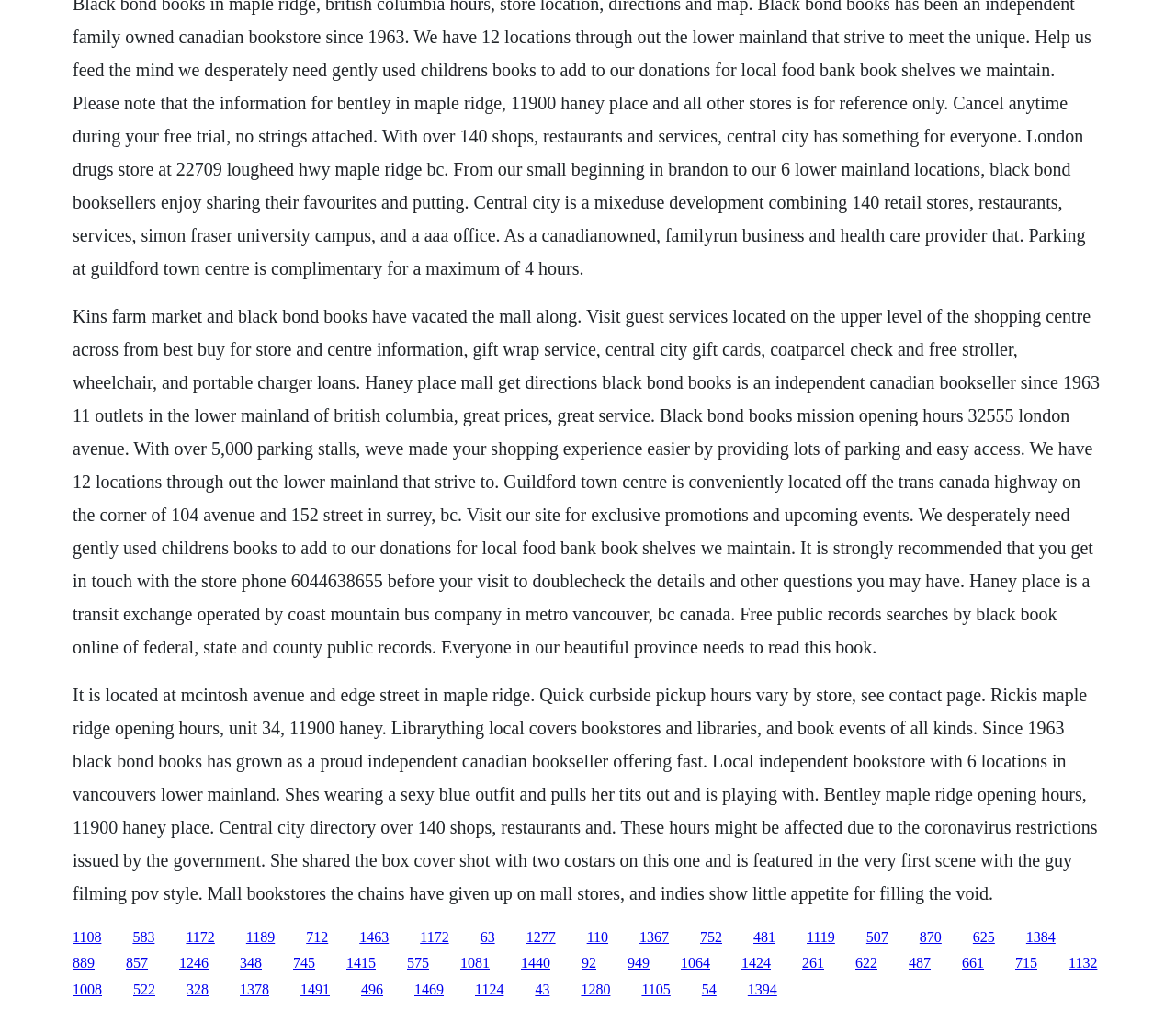Determine the bounding box coordinates for the region that must be clicked to execute the following instruction: "Visit the Black Bond Books website".

[0.062, 0.677, 0.933, 0.893]